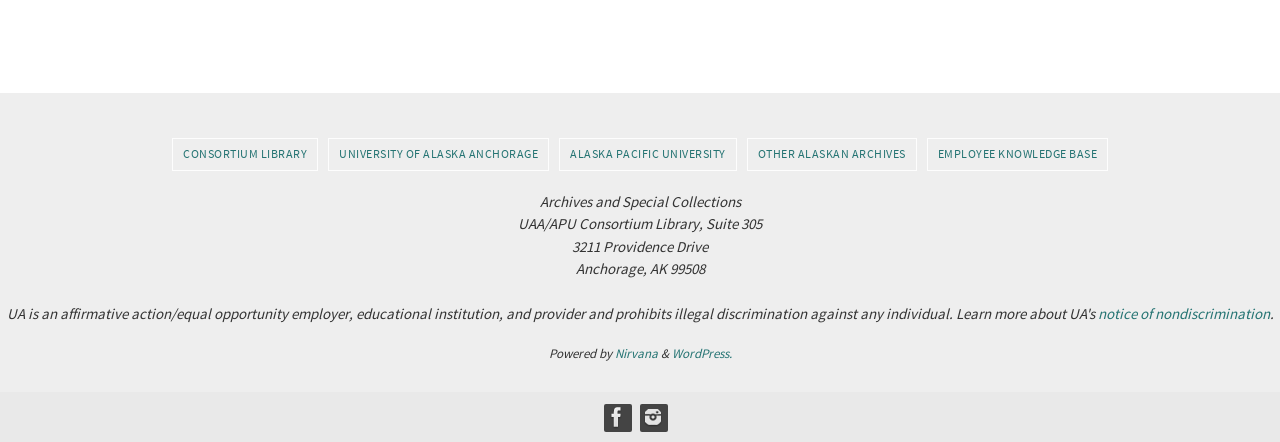Indicate the bounding box coordinates of the element that needs to be clicked to satisfy the following instruction: "Check the notice of nondiscrimination". The coordinates should be four float numbers between 0 and 1, i.e., [left, top, right, bottom].

[0.857, 0.689, 0.992, 0.732]